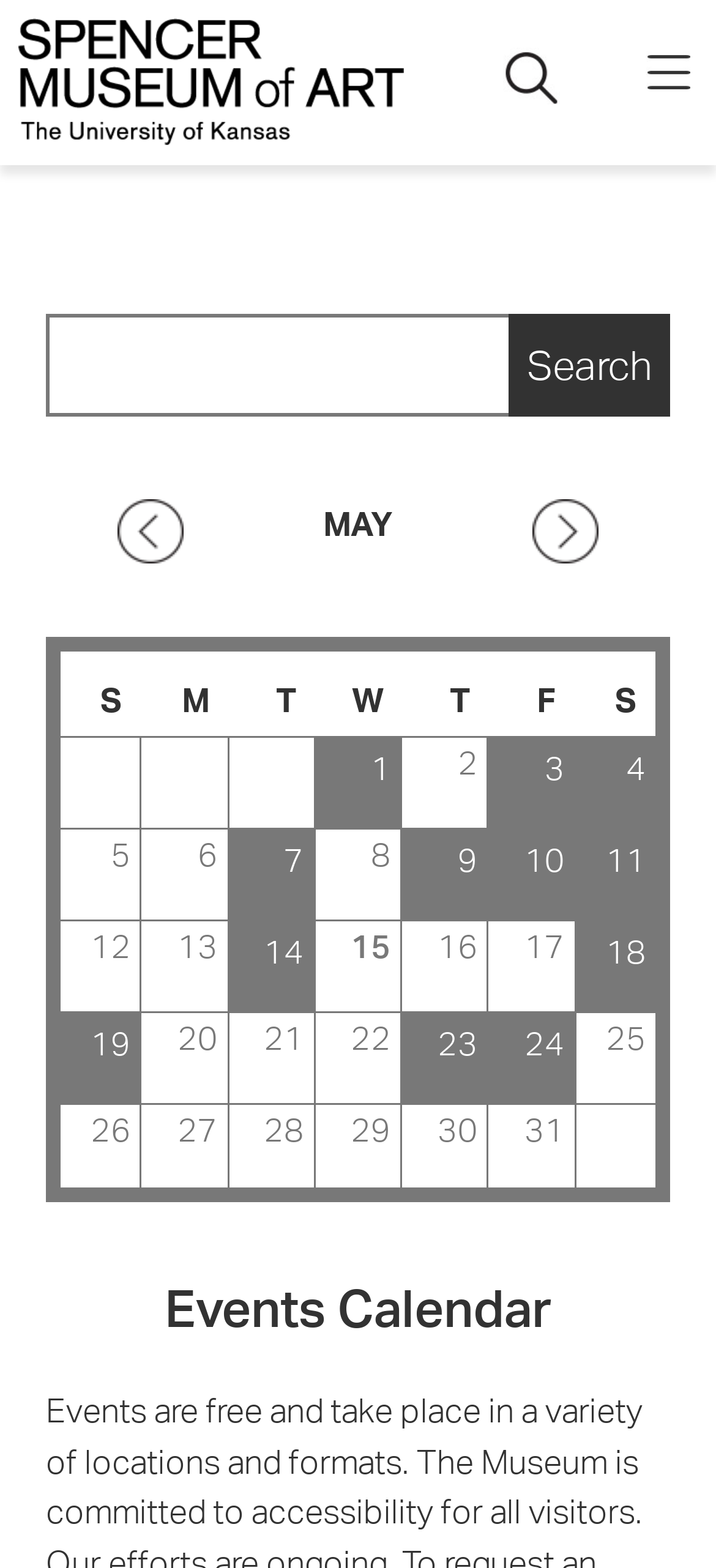Identify the bounding box coordinates of the area that should be clicked in order to complete the given instruction: "Go to previous month". The bounding box coordinates should be four float numbers between 0 and 1, i.e., [left, top, right, bottom].

[0.064, 0.318, 0.355, 0.371]